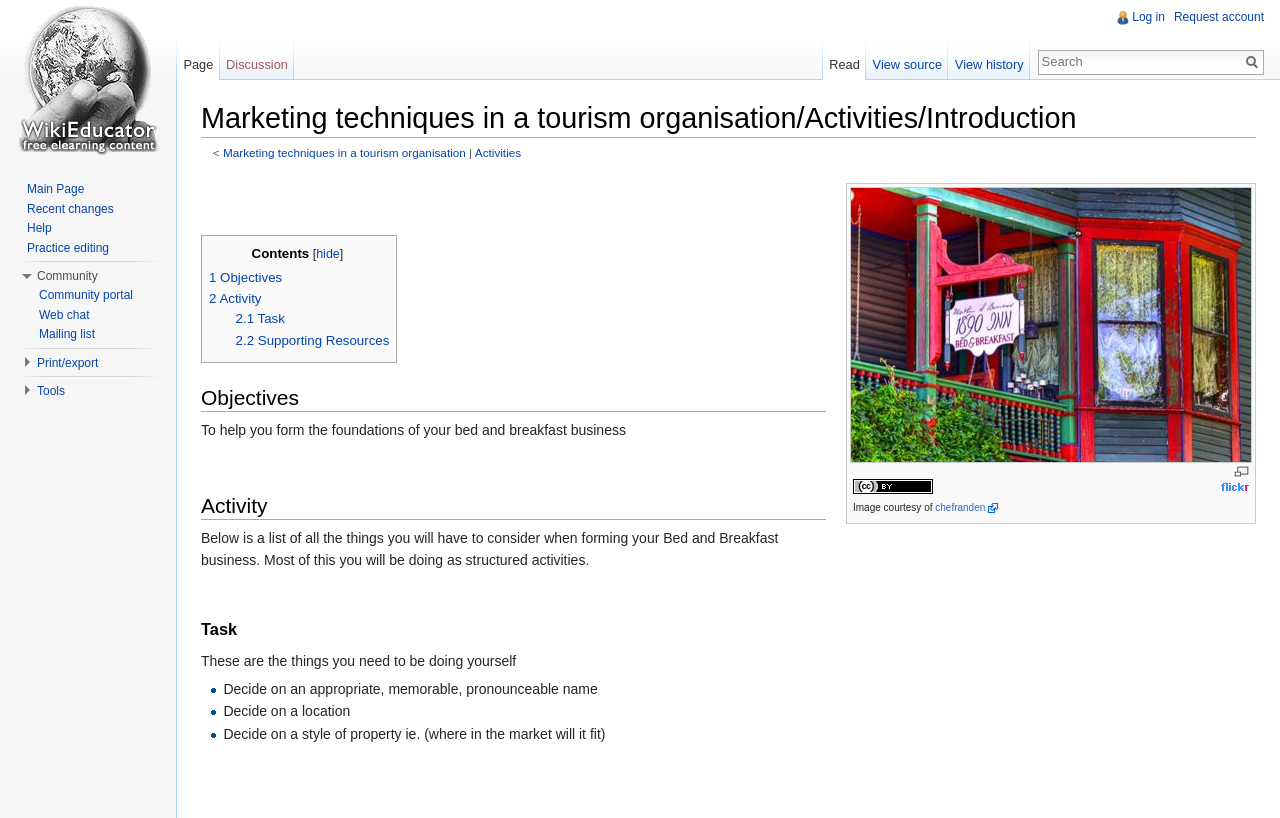Pinpoint the bounding box coordinates for the area that should be clicked to perform the following instruction: "Click on the 'Log in' link".

[0.885, 0.013, 0.91, 0.03]